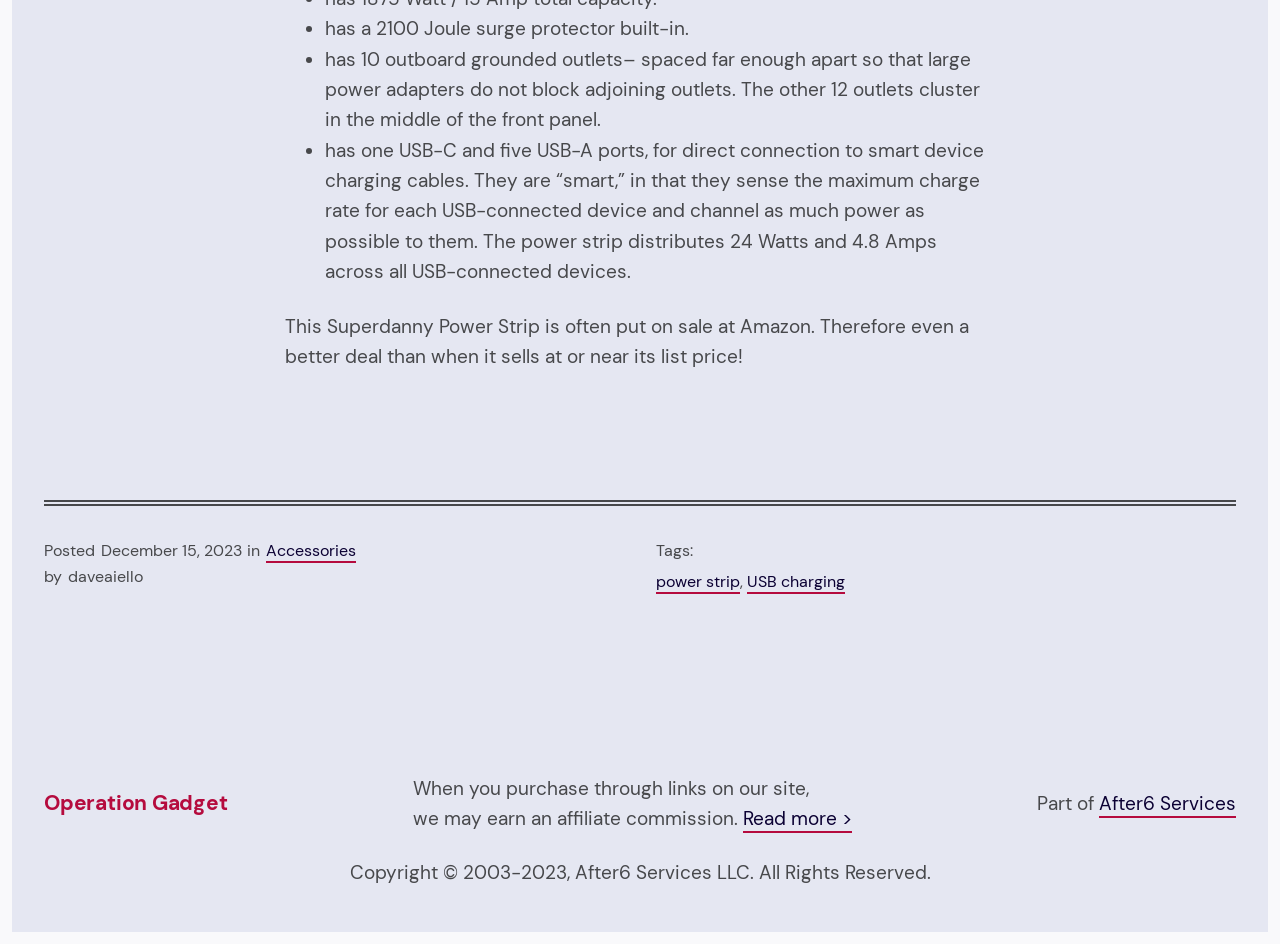What type of product is described on this webpage?
Answer the question with detailed information derived from the image.

The webpage describes a product with features such as surge protection, multiple outlets, and USB ports, which suggests that it is a power strip.